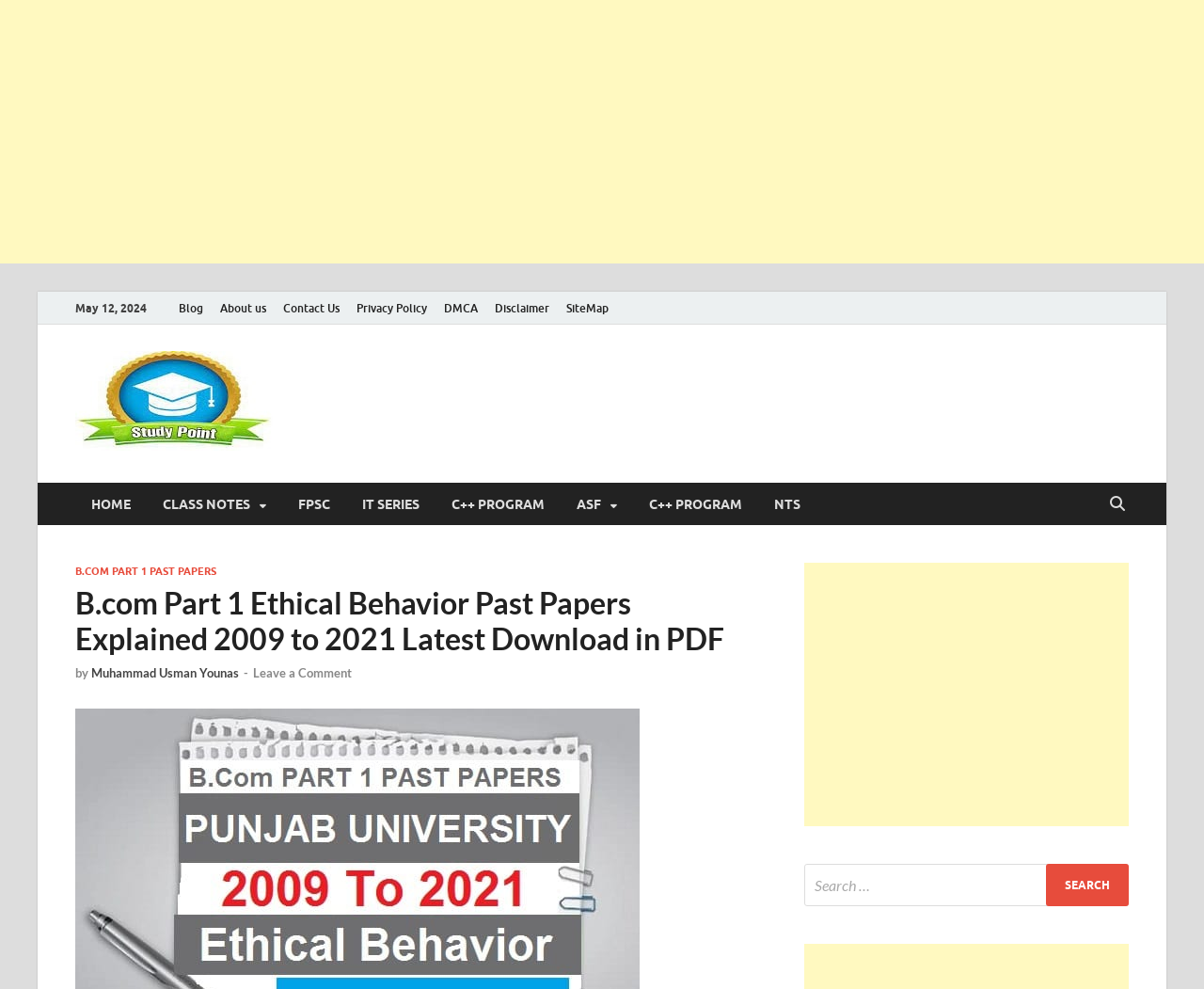Answer the question below using just one word or a short phrase: 
What is the name of the website?

Study Point